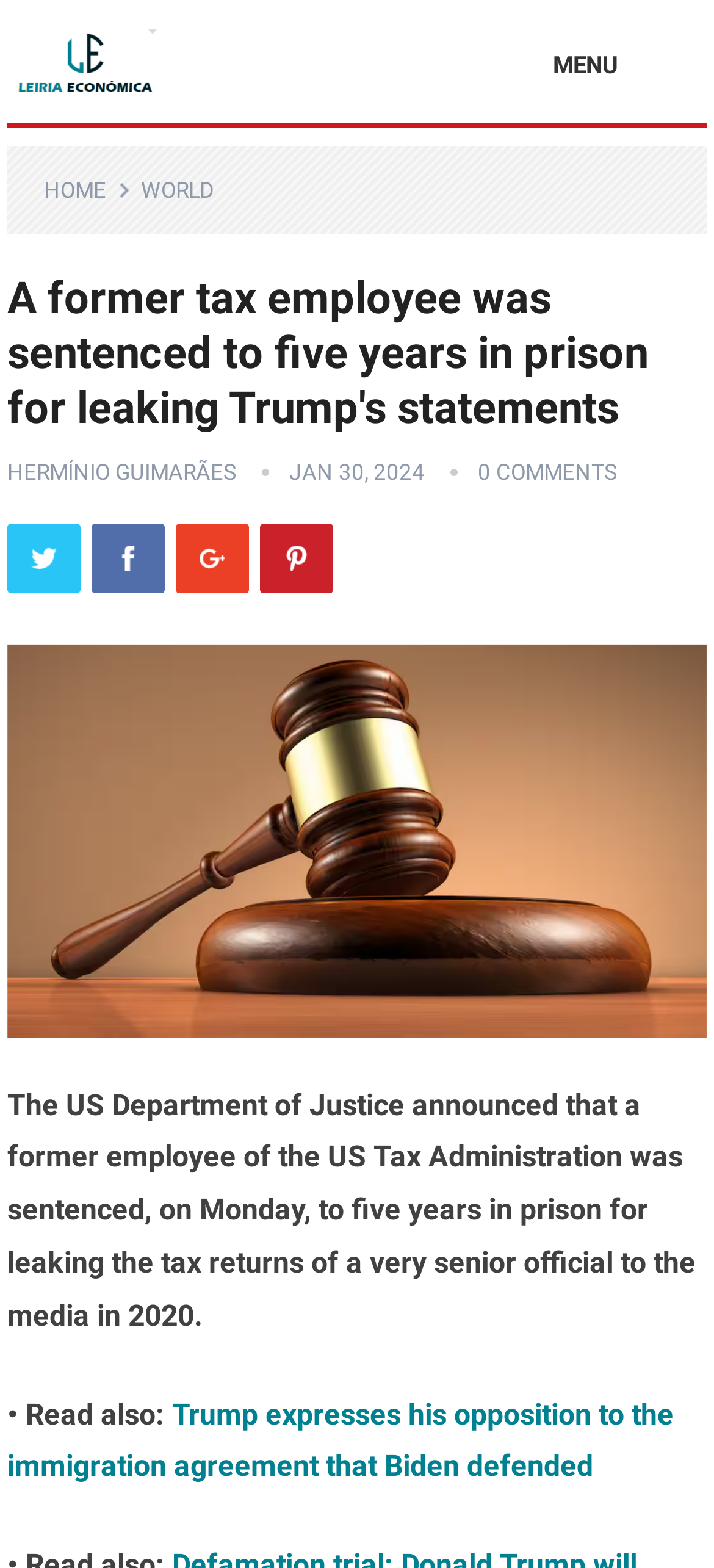Highlight the bounding box coordinates of the region I should click on to meet the following instruction: "Click on Trump expresses his opposition to the immigration agreement that Biden defended".

[0.01, 0.89, 0.943, 0.946]